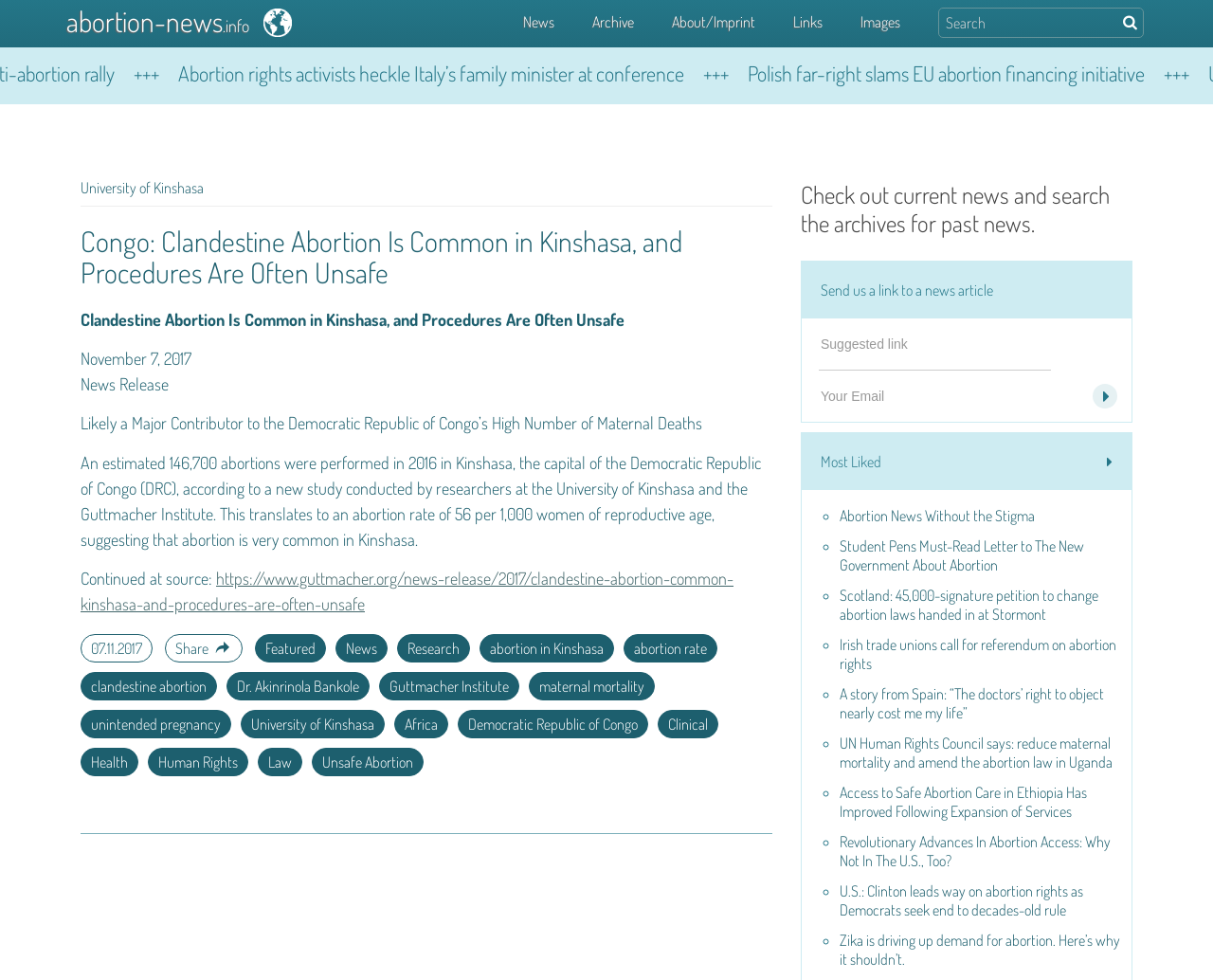What is the abortion rate per 1,000 women of reproductive age in Kinshasa?
Examine the screenshot and reply with a single word or phrase.

56